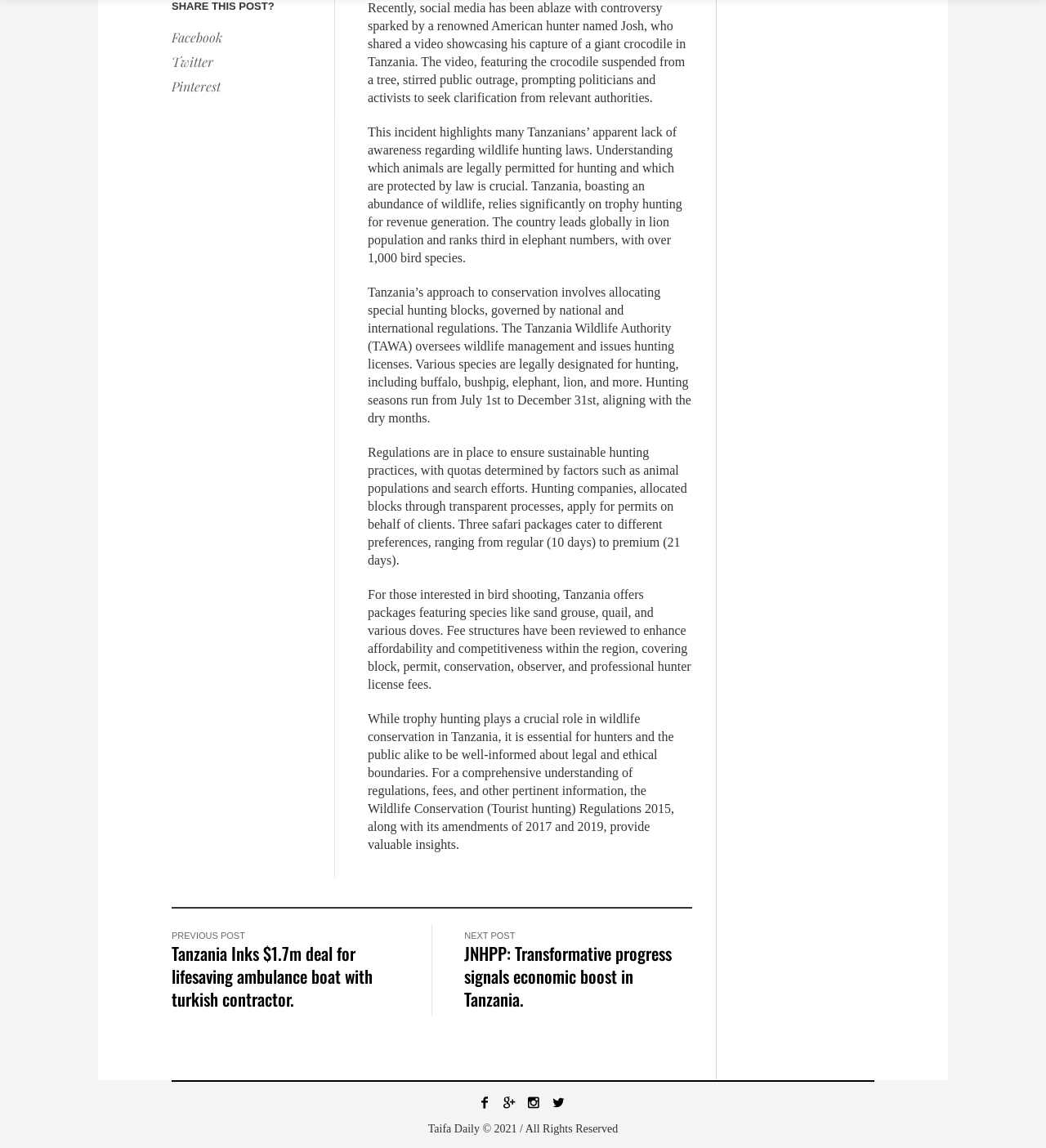Answer with a single word or phrase: 
What is the main topic of the article?

Wildlife hunting in Tanzania